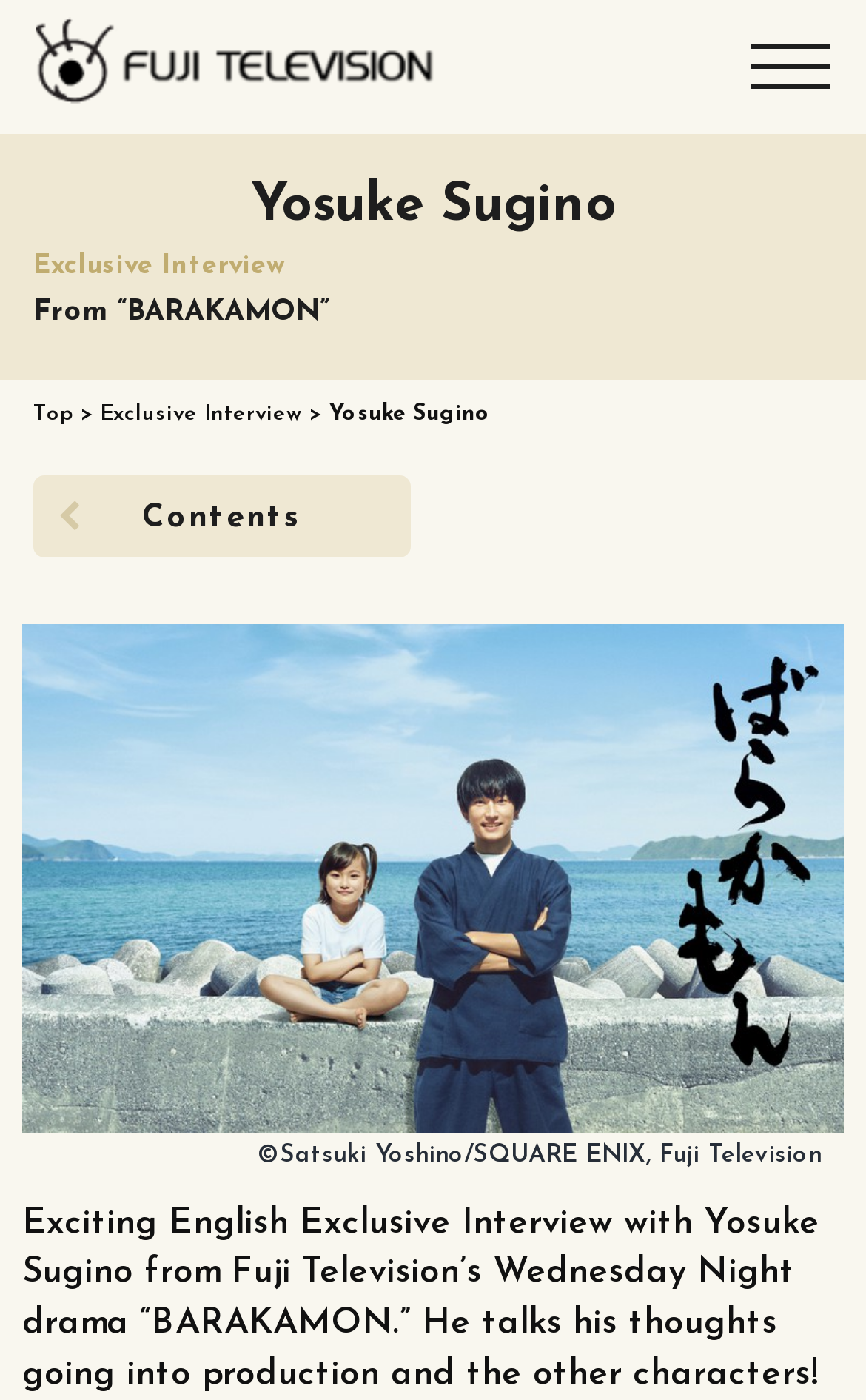What is the position of the footer element?
Look at the image and answer the question with a single word or phrase.

At the bottom